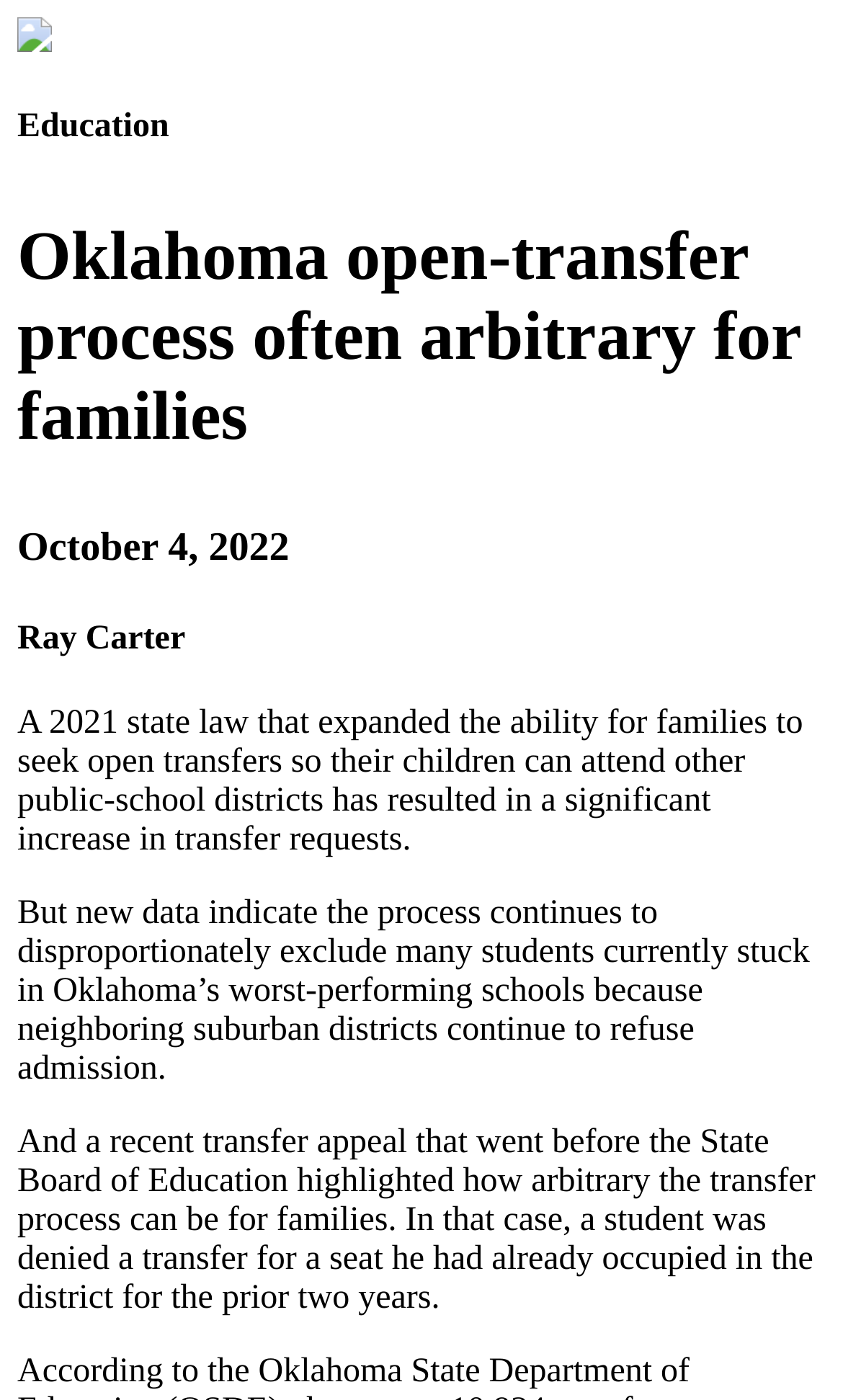What is the example of the arbitrary transfer process?
Please provide a comprehensive answer based on the contents of the image.

I found the example of the arbitrary transfer process by reading the StaticText element 'And a recent transfer appeal that went before the State Board of Education highlighted how arbitrary the transfer process can be for families. In that case, a student was denied a transfer for a seat he had already occupied in the district for the prior two years.' which provides a specific instance of the arbitrary process.